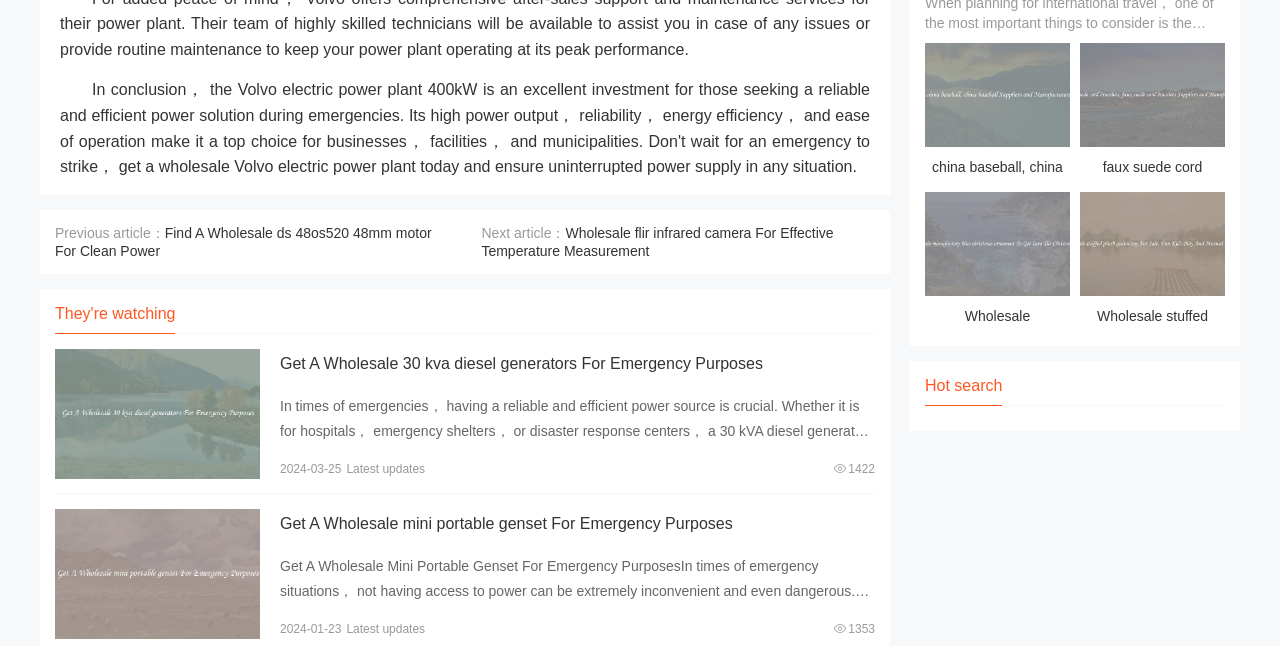Please give the bounding box coordinates of the area that should be clicked to fulfill the following instruction: "View details of Wholesale manufactory blue christmas ornament". The coordinates should be in the format of four float numbers from 0 to 1, i.e., [left, top, right, bottom].

[0.723, 0.297, 0.836, 0.512]